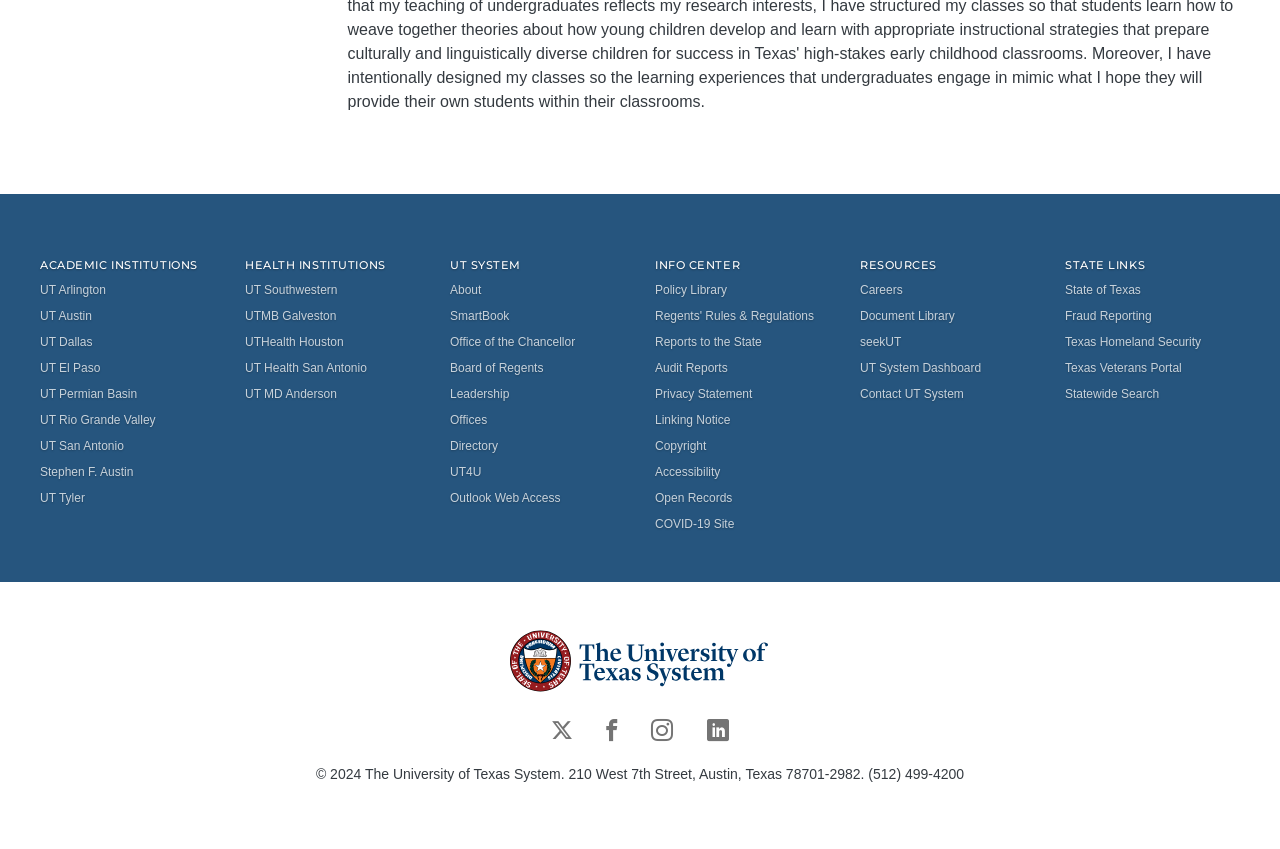Determine the bounding box coordinates for the clickable element to execute this instruction: "Chat with Whatsapp". Provide the coordinates as four float numbers between 0 and 1, i.e., [left, top, right, bottom].

None